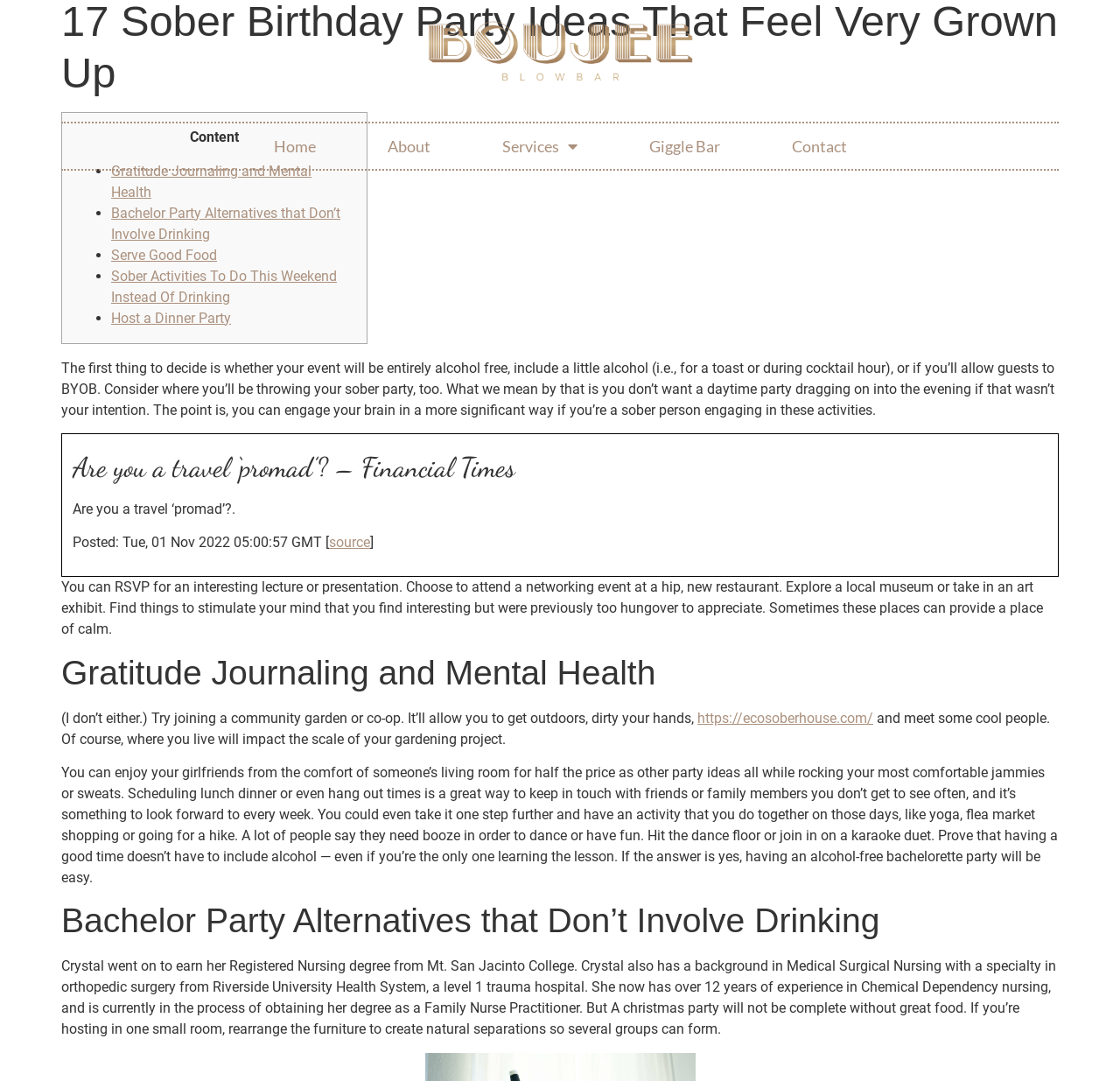Provide the bounding box coordinates of the section that needs to be clicked to accomplish the following instruction: "Click on 'https://ecosoberhouse.com/'."

[0.623, 0.656, 0.78, 0.672]